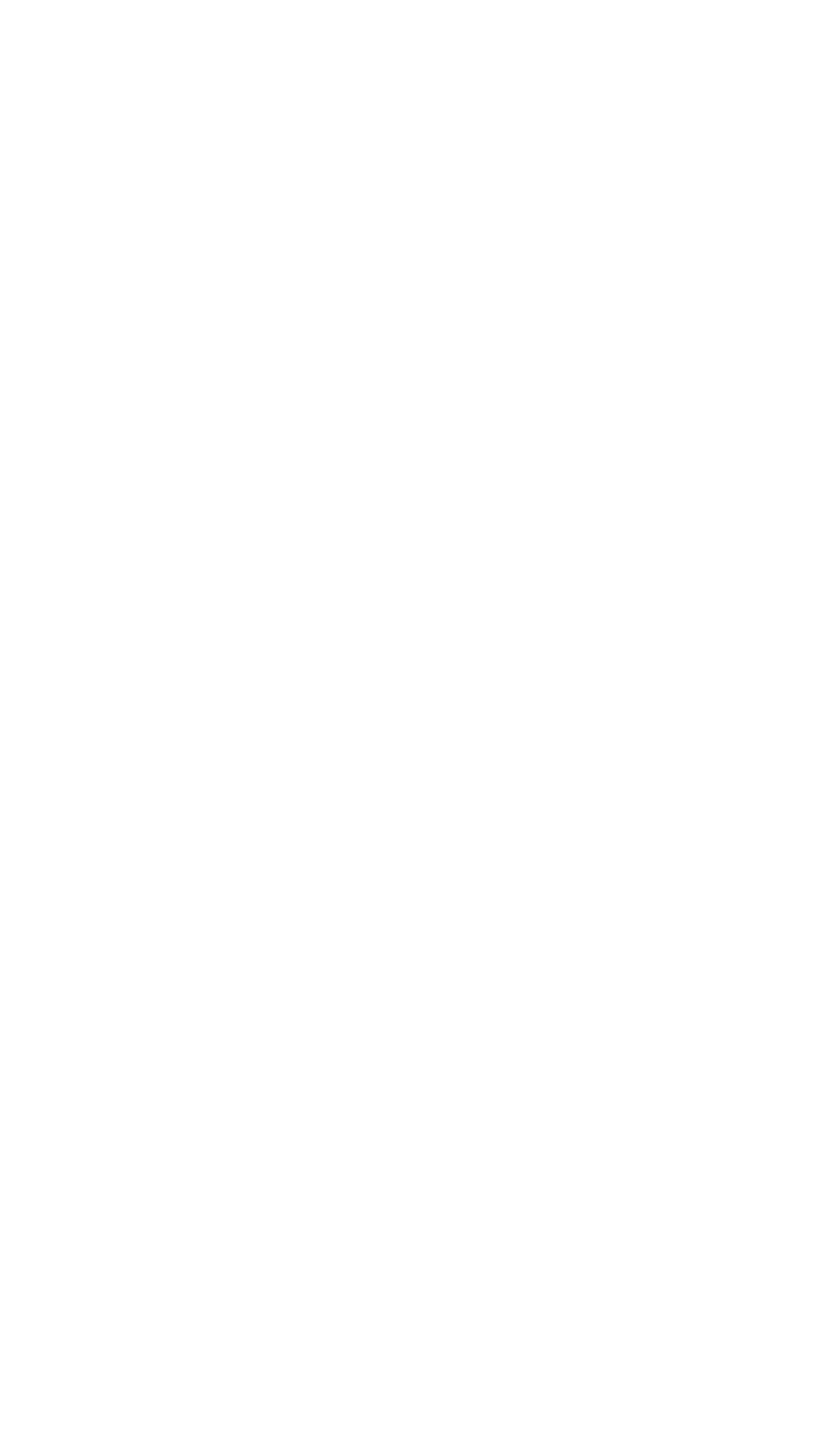Determine the coordinates of the bounding box for the clickable area needed to execute this instruction: "Read about Organic vs Conventional farming".

[0.072, 0.007, 0.9, 0.091]